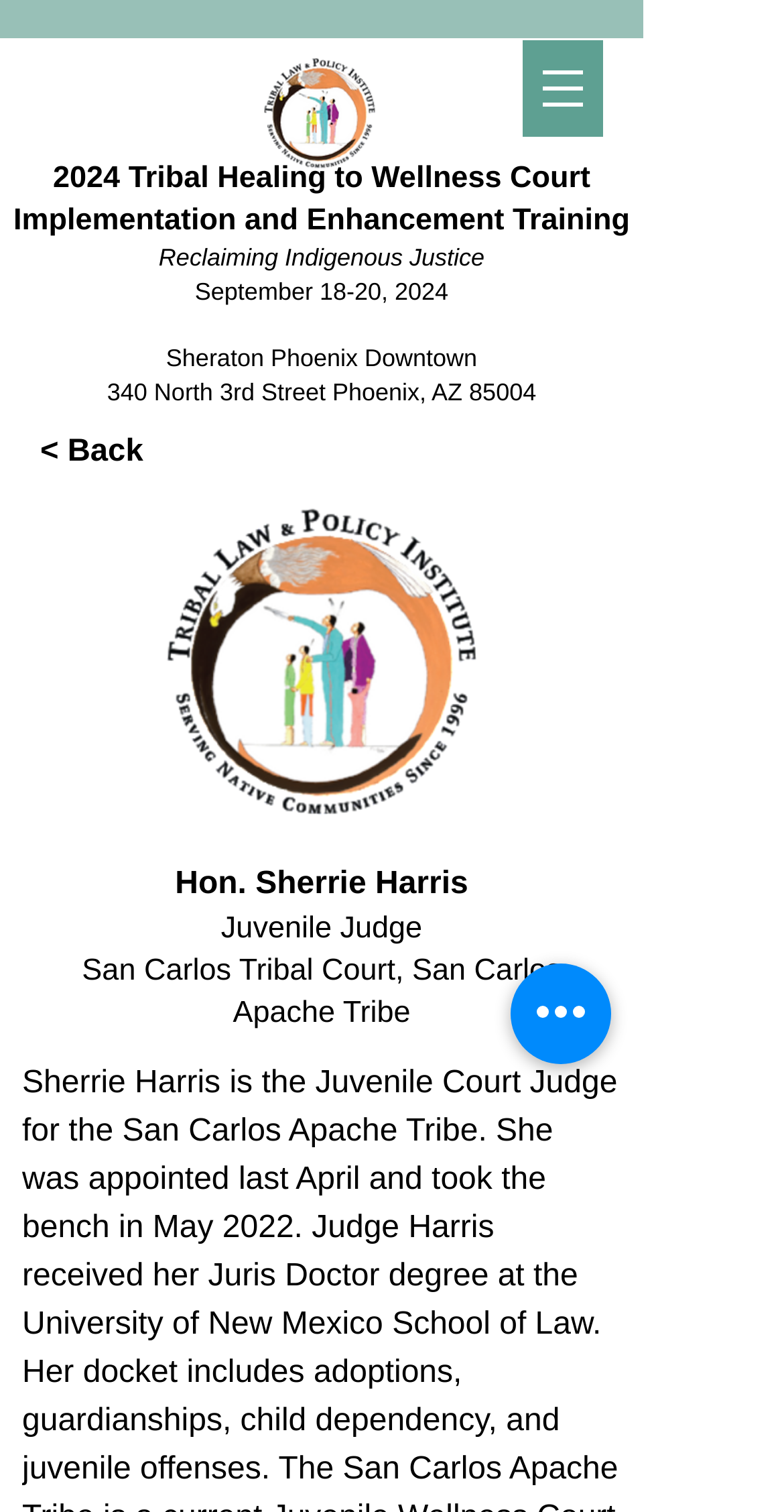What is the location of the event?
Provide a short answer using one word or a brief phrase based on the image.

Sheraton Phoenix Downtown